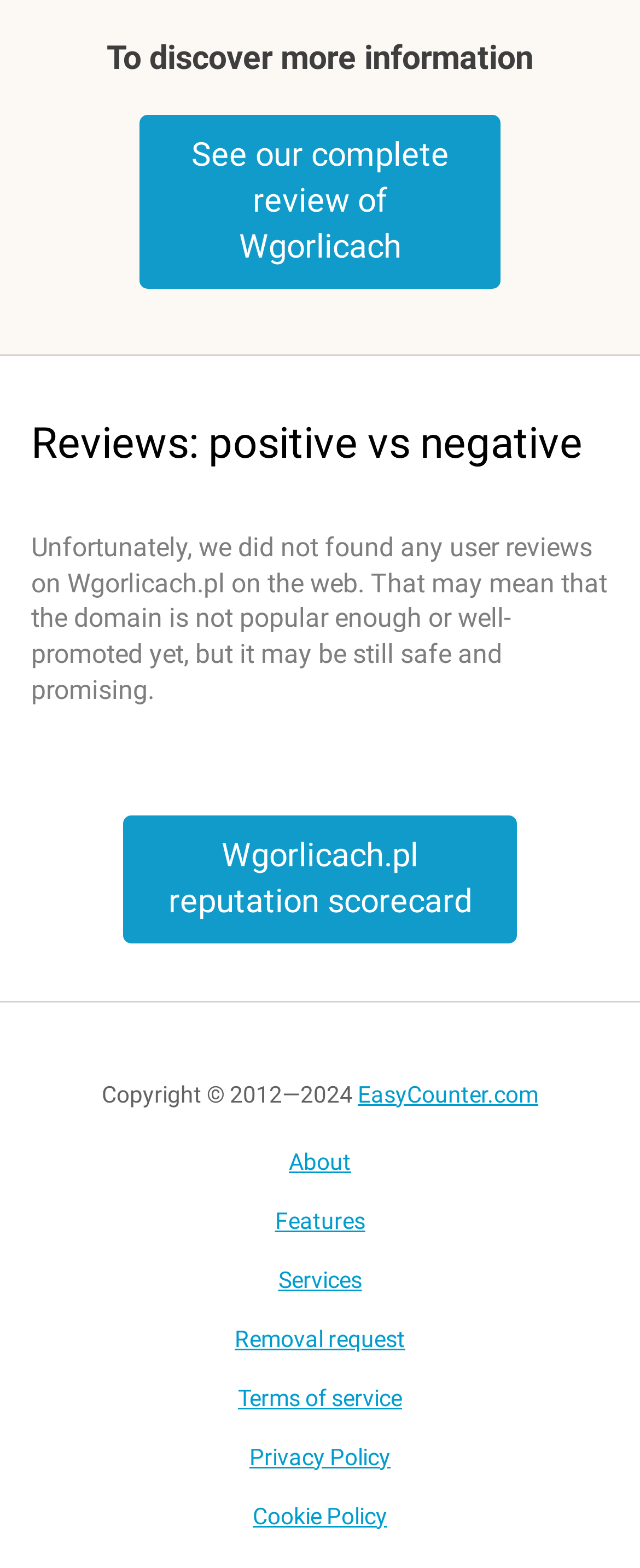How many links are there in the footer section?
Examine the image and provide an in-depth answer to the question.

The footer section contains links to 'About', 'Features', 'Services', 'Removal request', 'Terms of service', 'Privacy Policy', and 'Cookie Policy', which makes a total of 7 links.